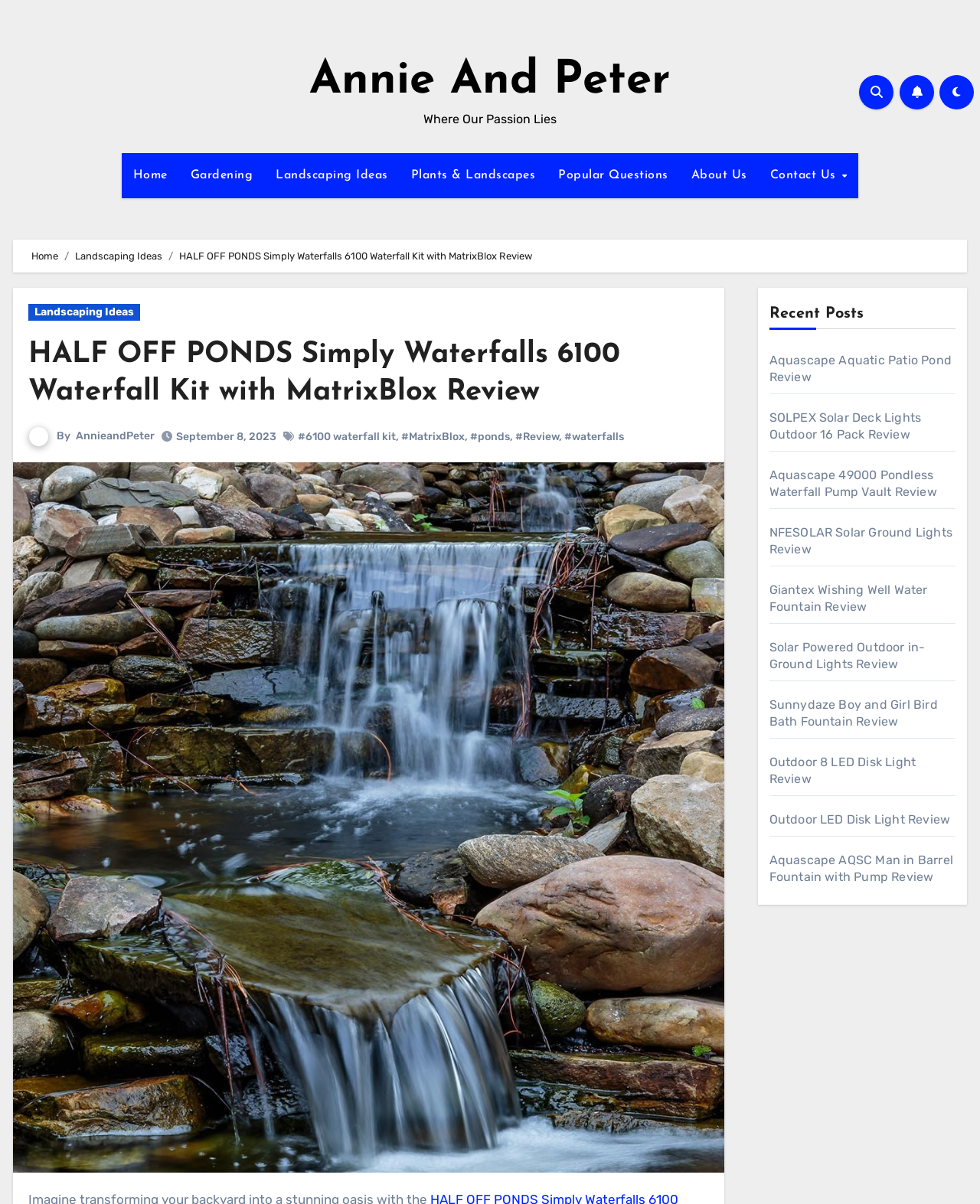Determine the bounding box coordinates of the element that should be clicked to execute the following command: "Read the 'HALF OFF PONDS Simply Waterfalls 6100 Waterfall Kit with MatrixBlox Review'".

[0.029, 0.279, 0.723, 0.342]